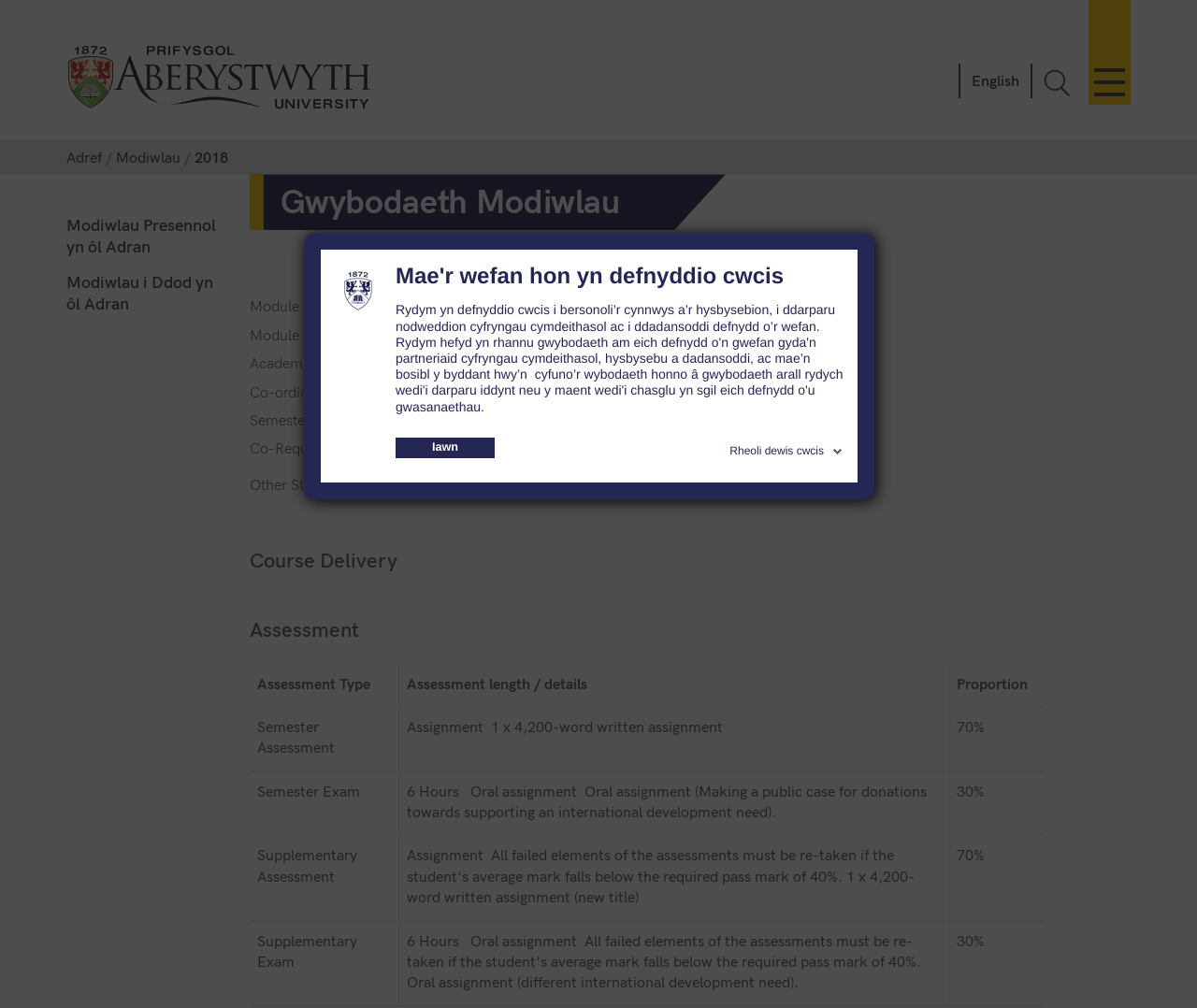Who is the co-ordinator of the module?
Based on the content of the image, thoroughly explain and answer the question.

The co-ordinator of the module can be found in the section 'Gwybodaeth Modiwlau' which is a heading on the webpage. Under this section, there are several static text elements, one of which is 'Co-ordinator' followed by a link to 'Professor Malcolm Thomas'.